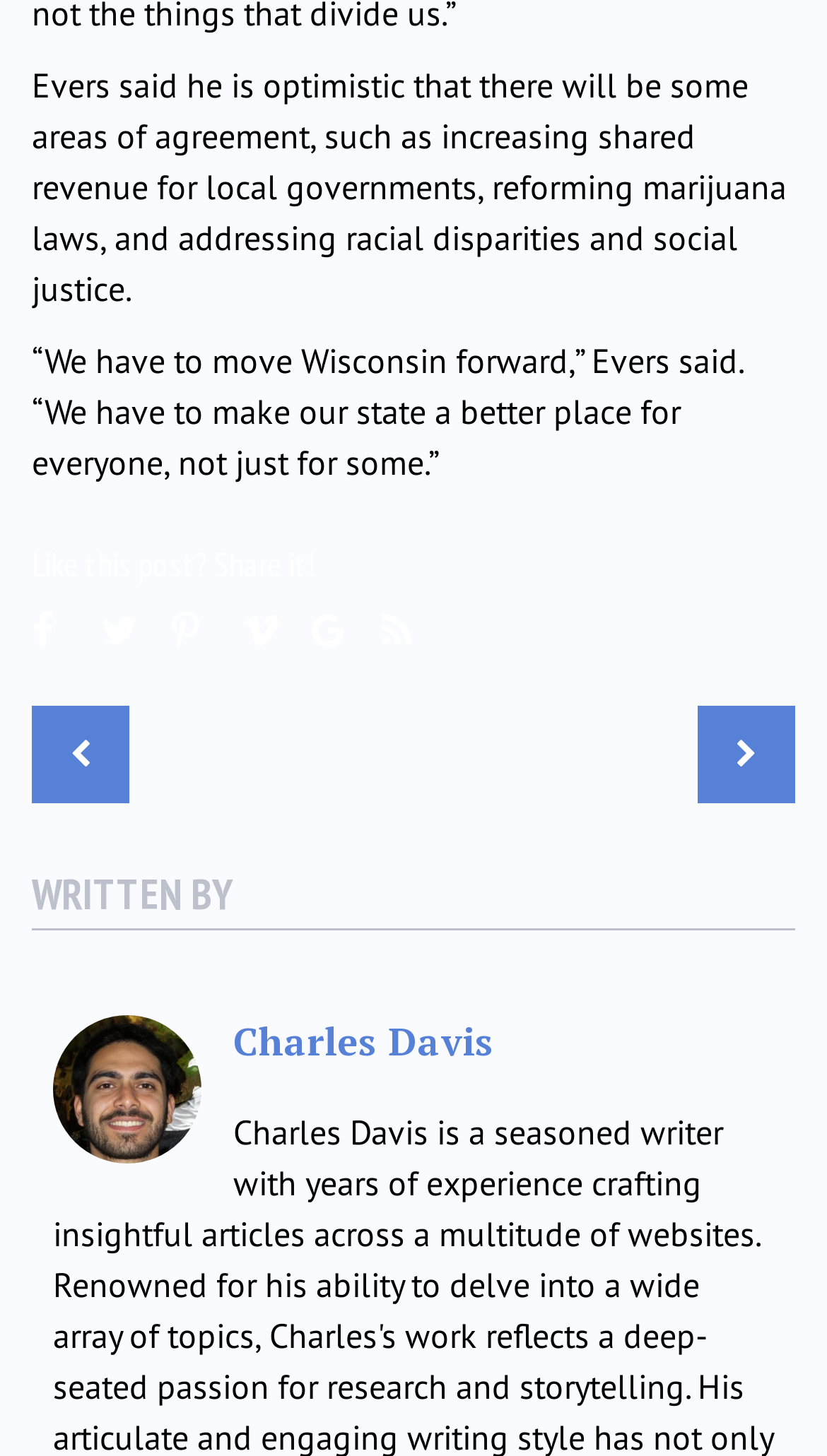Determine the bounding box coordinates for the area that needs to be clicked to fulfill this task: "read FAQ". The coordinates must be given as four float numbers between 0 and 1, i.e., [left, top, right, bottom].

None